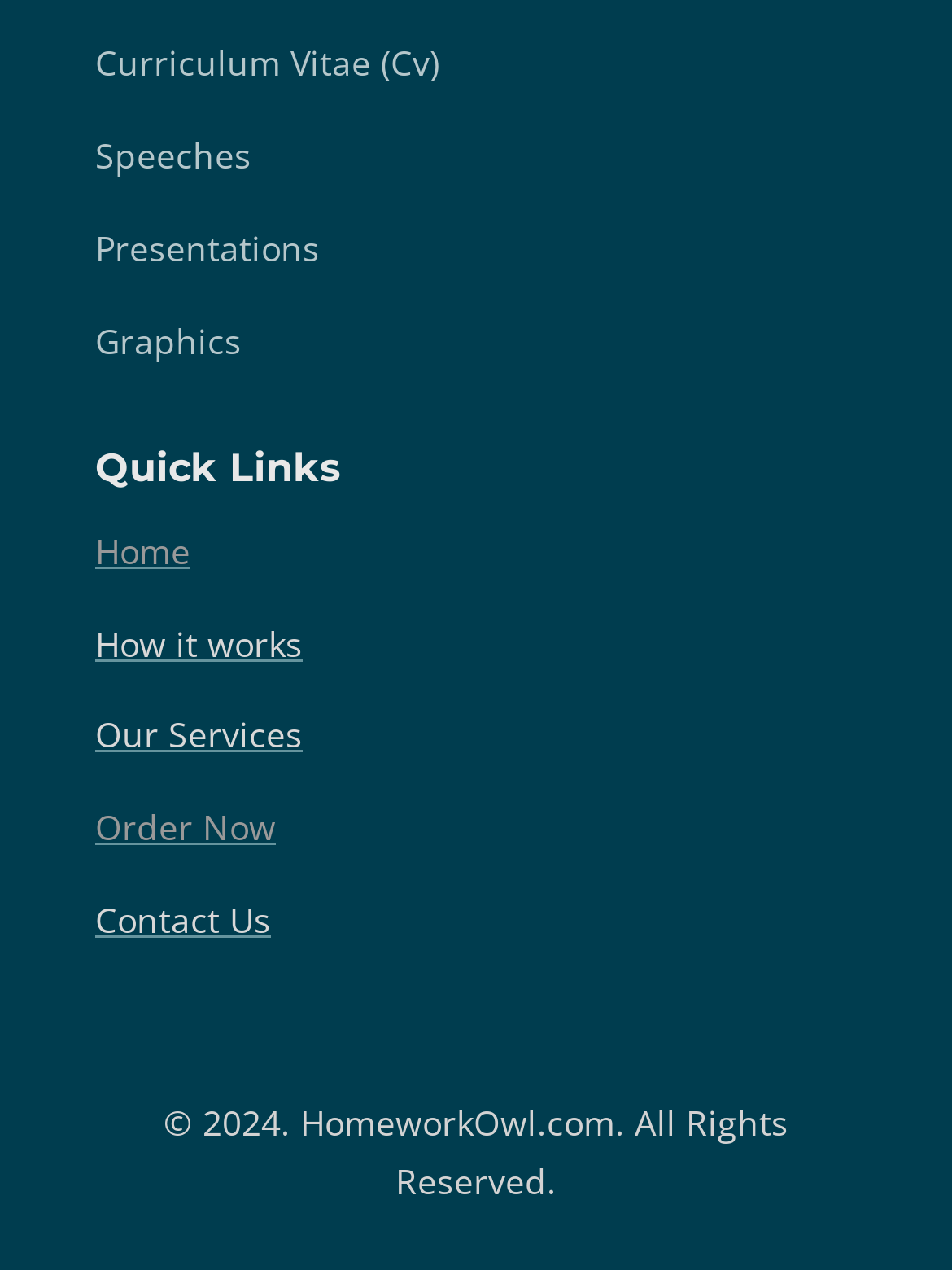Answer the question in one word or a short phrase:
How many types of content are listed at the top?

4